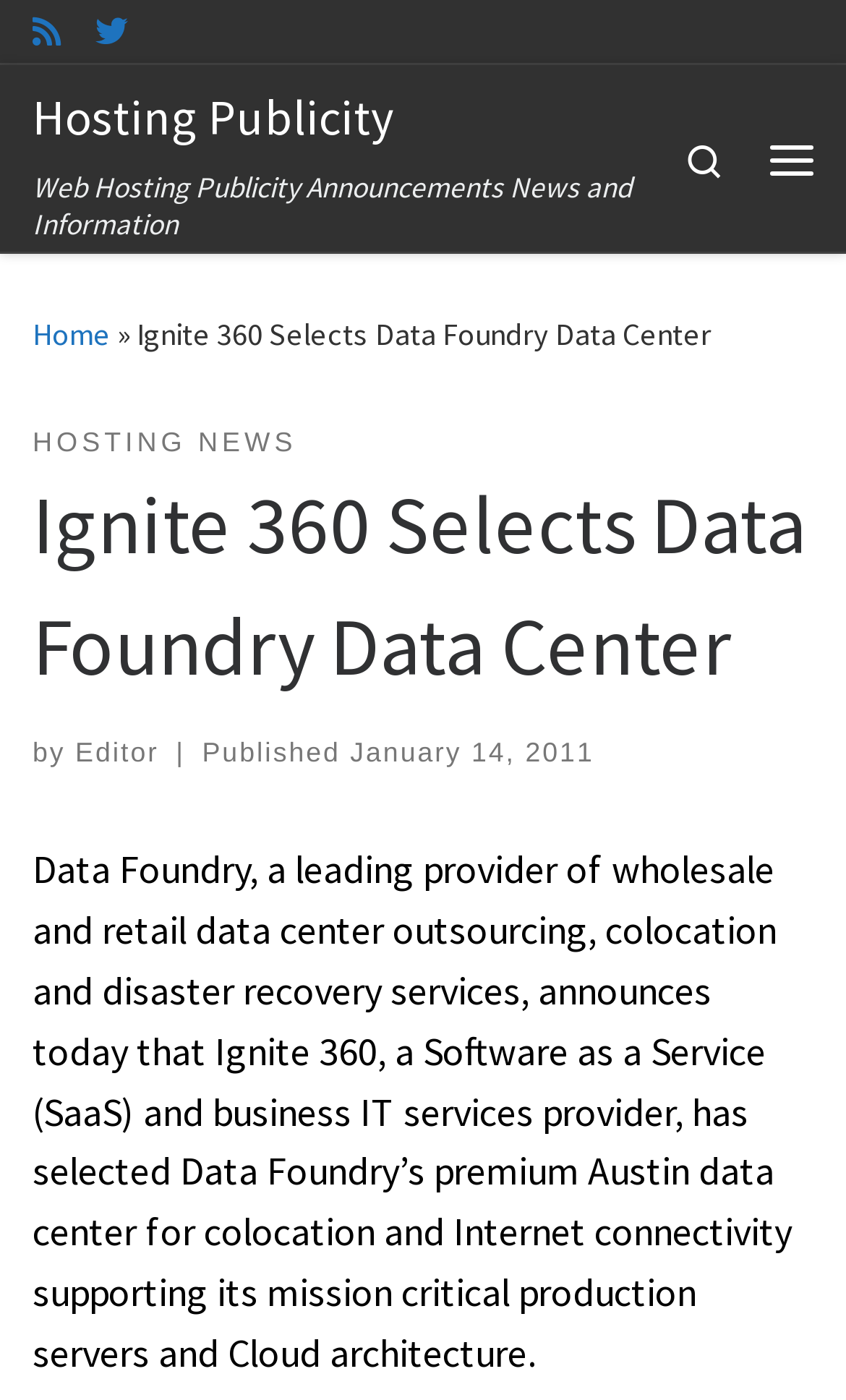Identify the bounding box coordinates for the UI element mentioned here: "January 14, 2011". Provide the coordinates as four float values between 0 and 1, i.e., [left, top, right, bottom].

[0.414, 0.526, 0.702, 0.548]